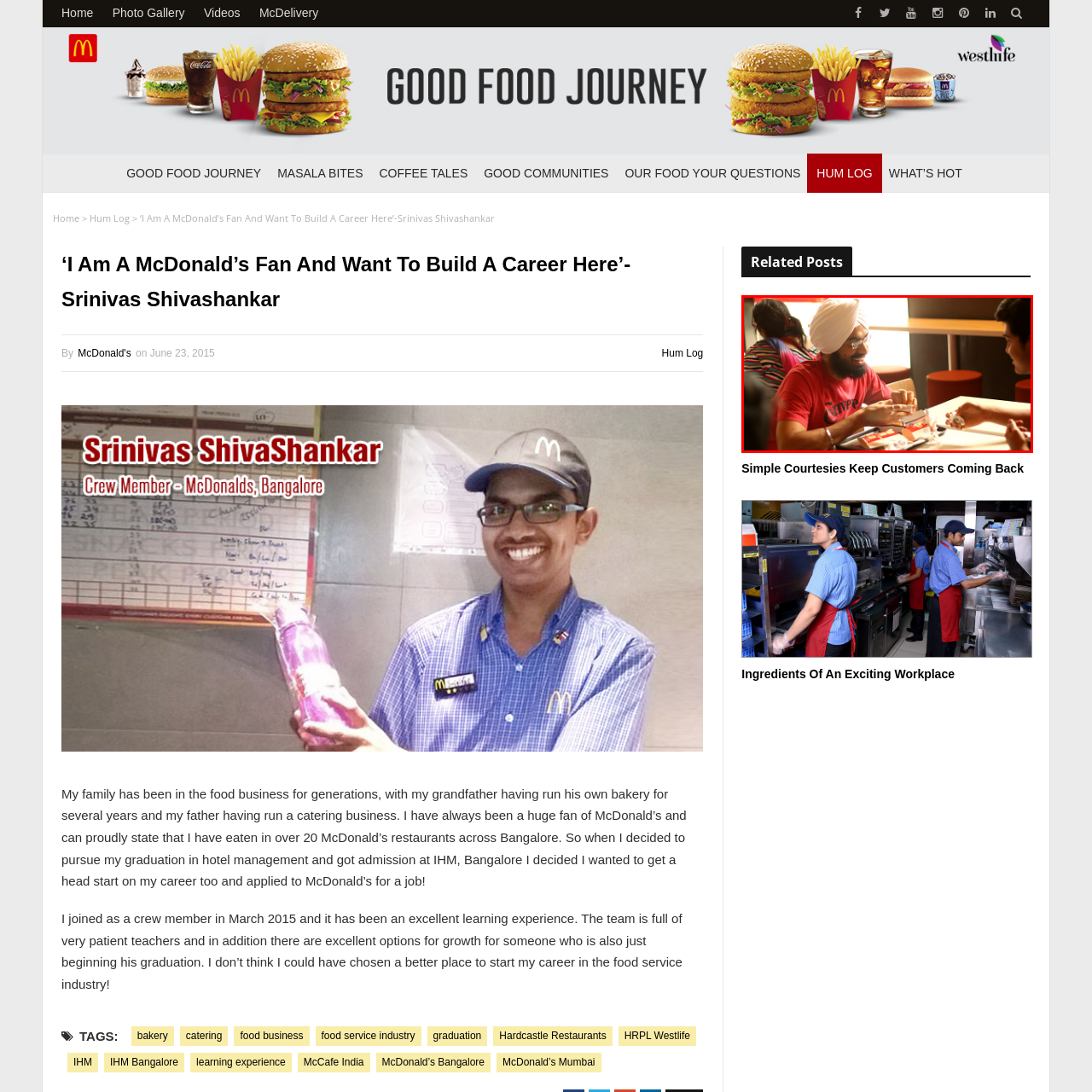How many customers are visible in the restaurant? Focus on the image highlighted by the red bounding box and respond with a single word or a brief phrase.

Two